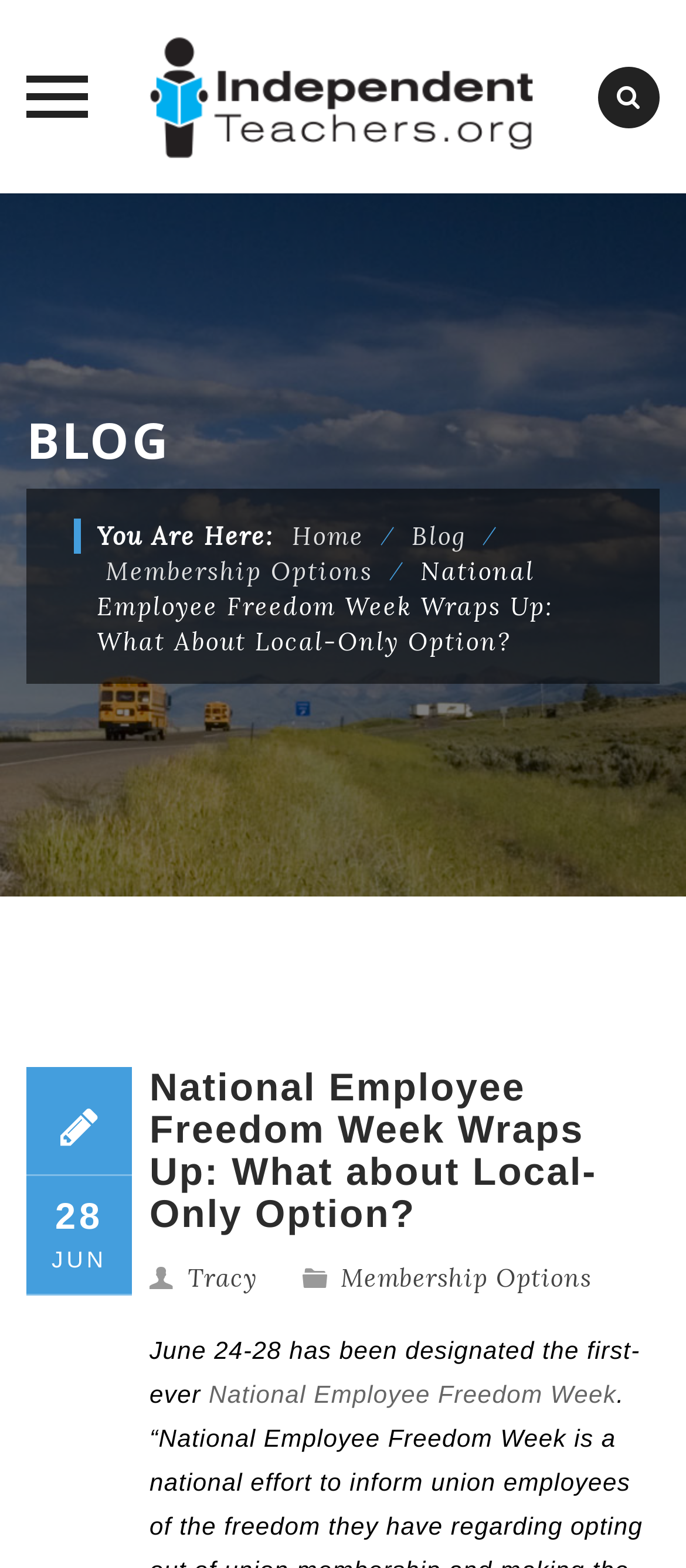Respond to the question with just a single word or phrase: 
What is the current blog post about?

National Employee Freedom Week